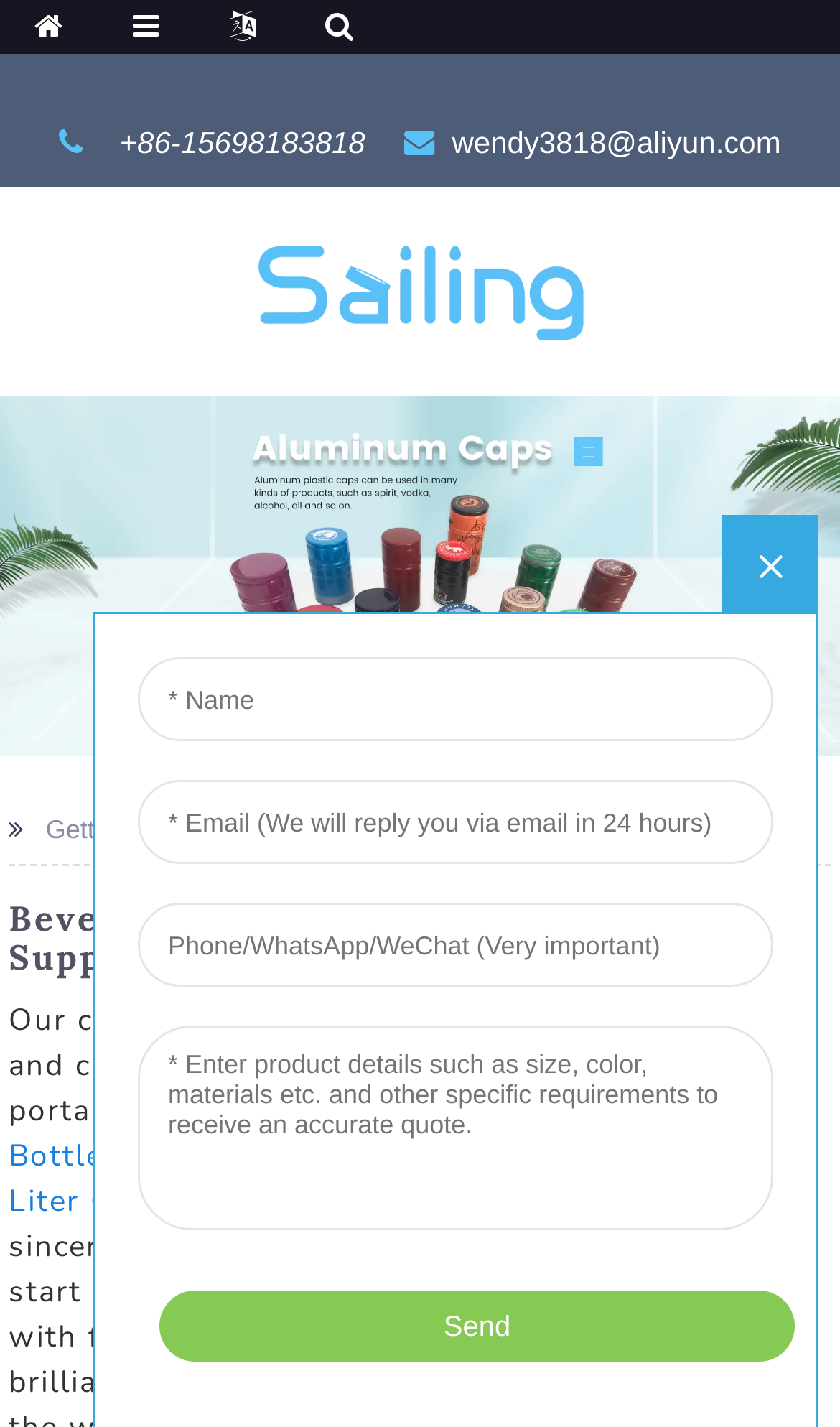Please reply with a single word or brief phrase to the question: 
What is the first product mentioned on the webpage?

Metal Bottle Caps